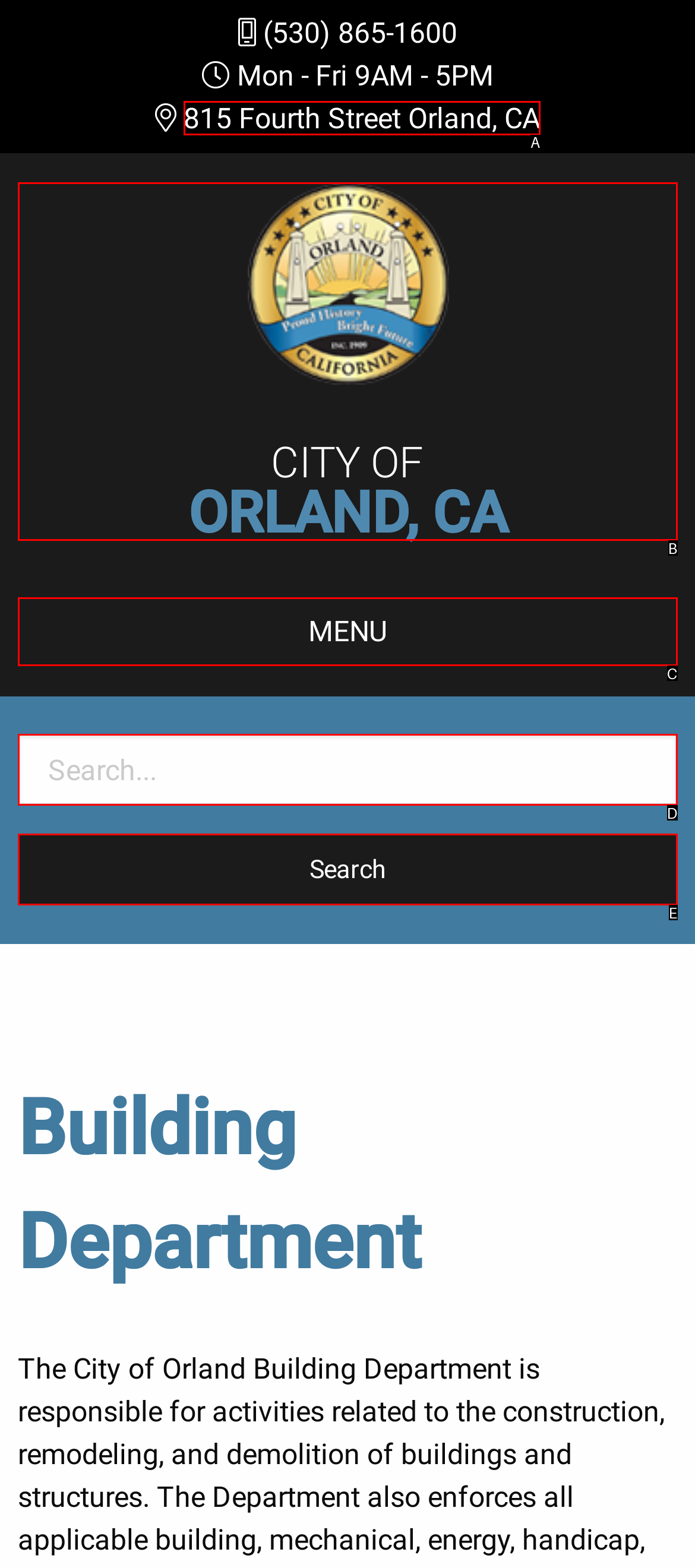Identify the option that corresponds to: 815 Fourth Street Orland, CA
Respond with the corresponding letter from the choices provided.

A